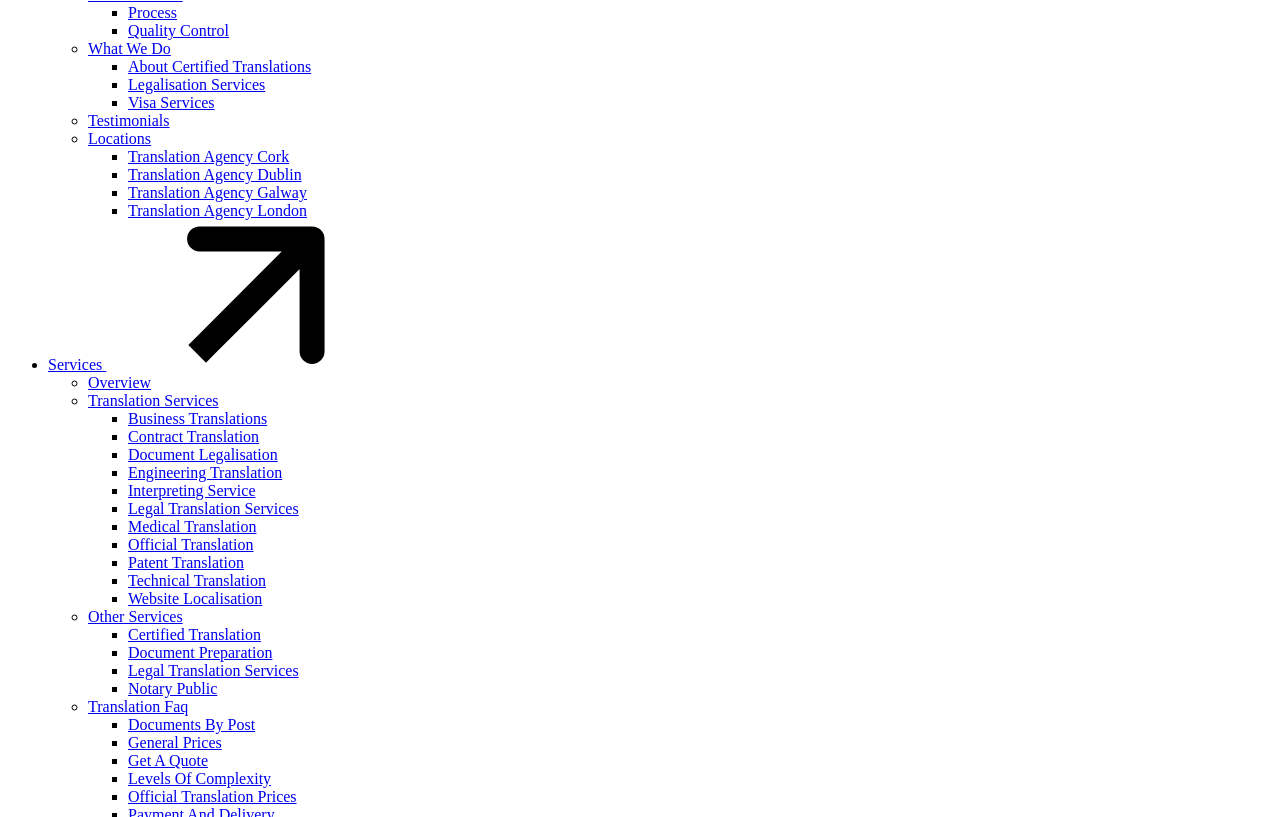Please locate the UI element described by "Documents By Post" and provide its bounding box coordinates.

[0.1, 0.876, 0.199, 0.897]